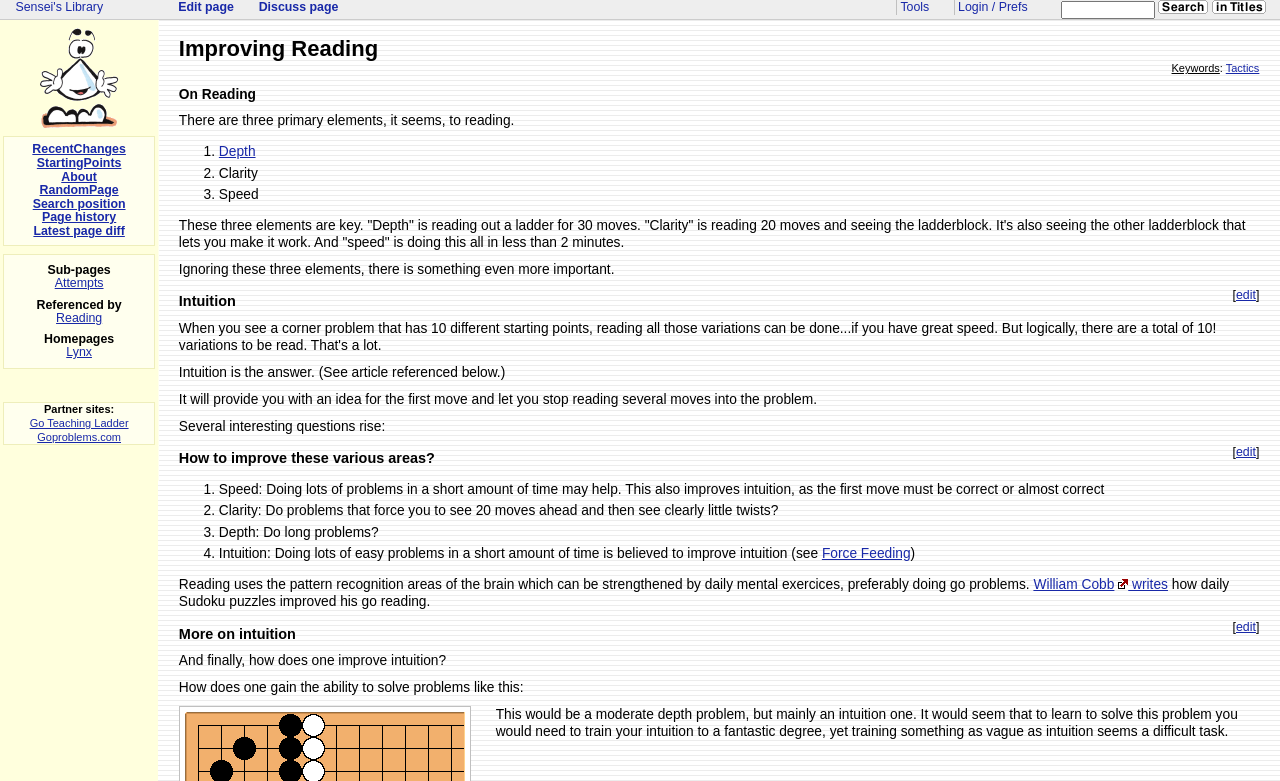How can one improve intuition in Go?
Provide a detailed answer to the question, using the image to inform your response.

The webpage suggests that doing lots of easy problems in a short amount of time can improve intuition in Go, as mentioned in the section 'How to improve these various areas?'.